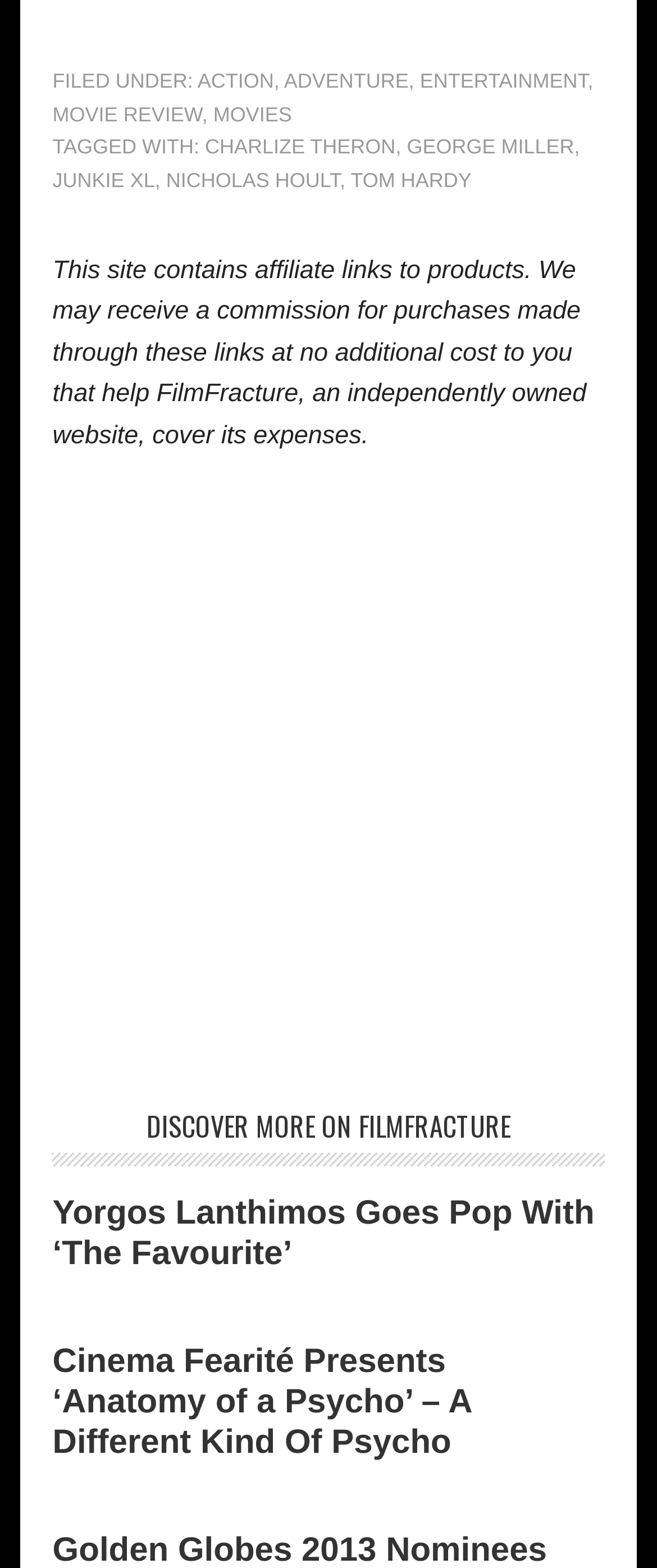Based on the element description Junkie XL, identify the bounding box coordinates for the UI element. The coordinates should be in the format (top-left x, top-left y, bottom-right x, bottom-right y) and within the 0 to 1 range.

[0.08, 0.107, 0.236, 0.122]